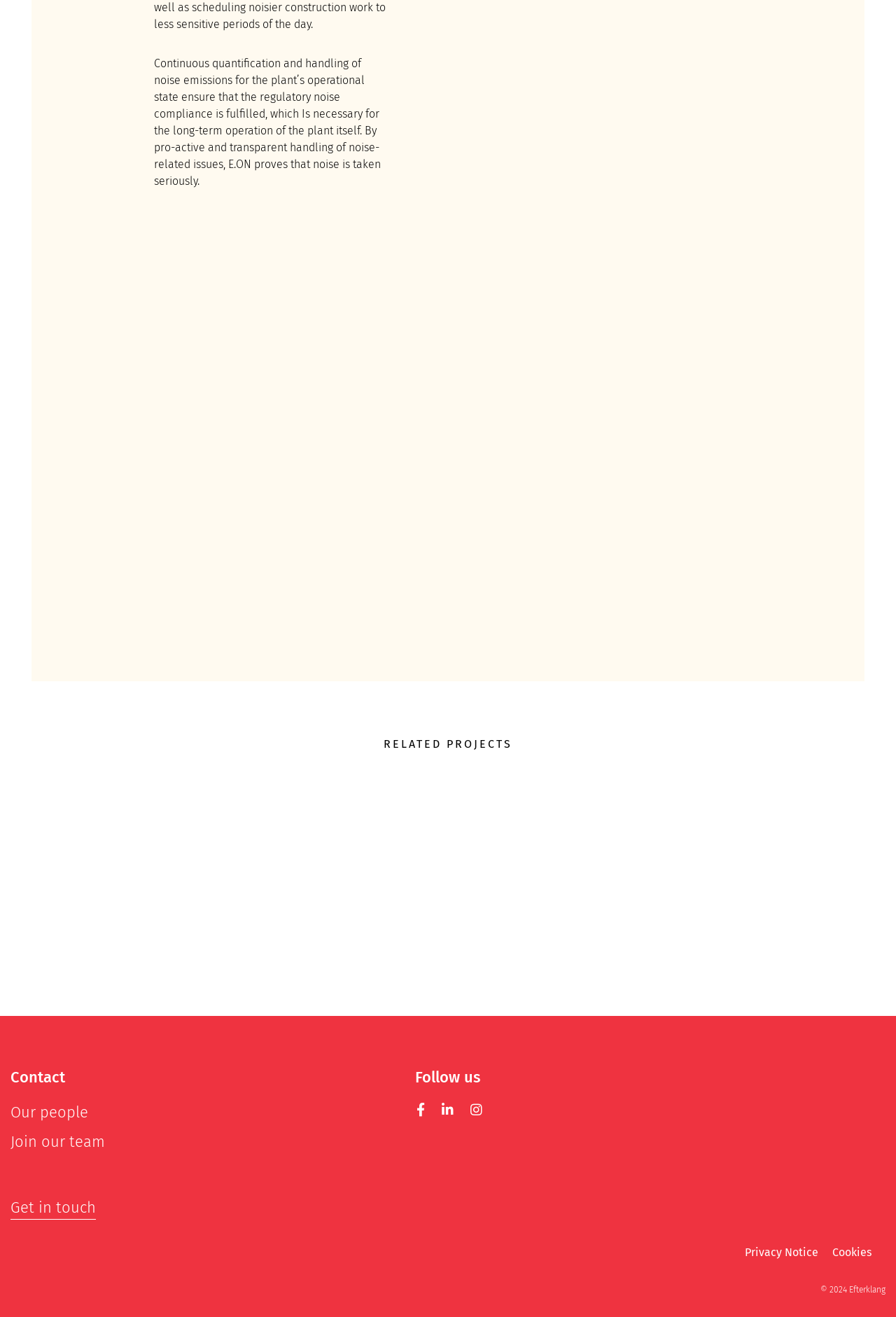Can you show the bounding box coordinates of the region to click on to complete the task described in the instruction: "Explore World Forecast 2024"?

None